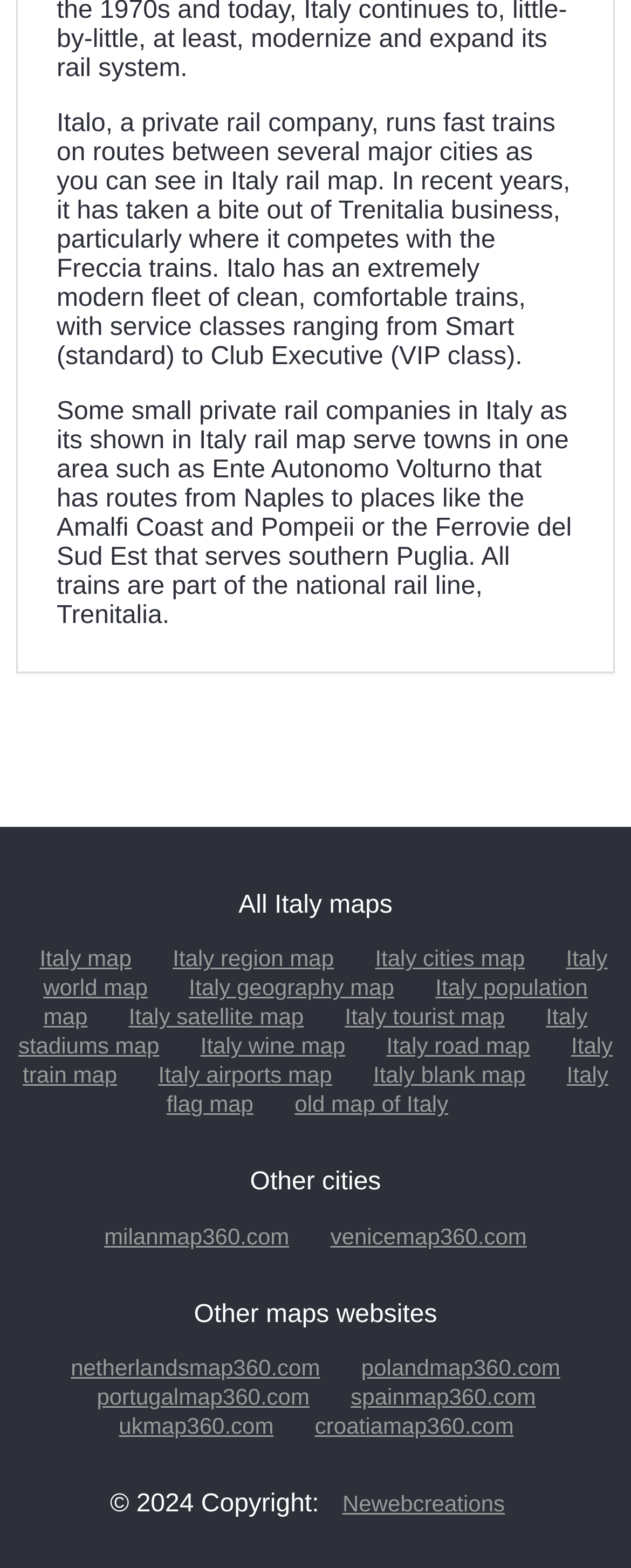Reply to the question with a brief word or phrase: What type of company is Italo?

Private rail company